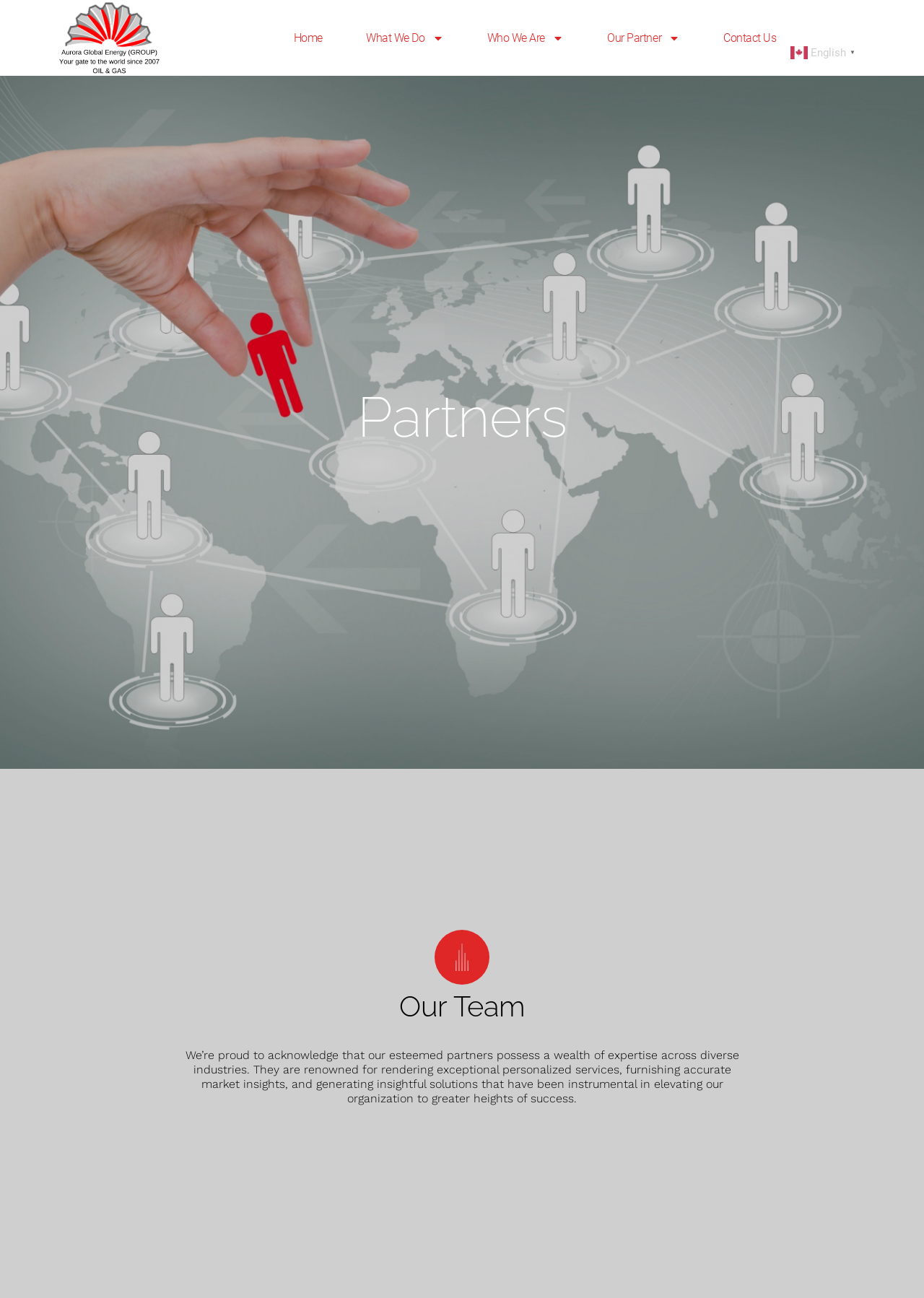Given the following UI element description: "English▼", find the bounding box coordinates in the webpage screenshot.

[0.856, 0.034, 0.93, 0.045]